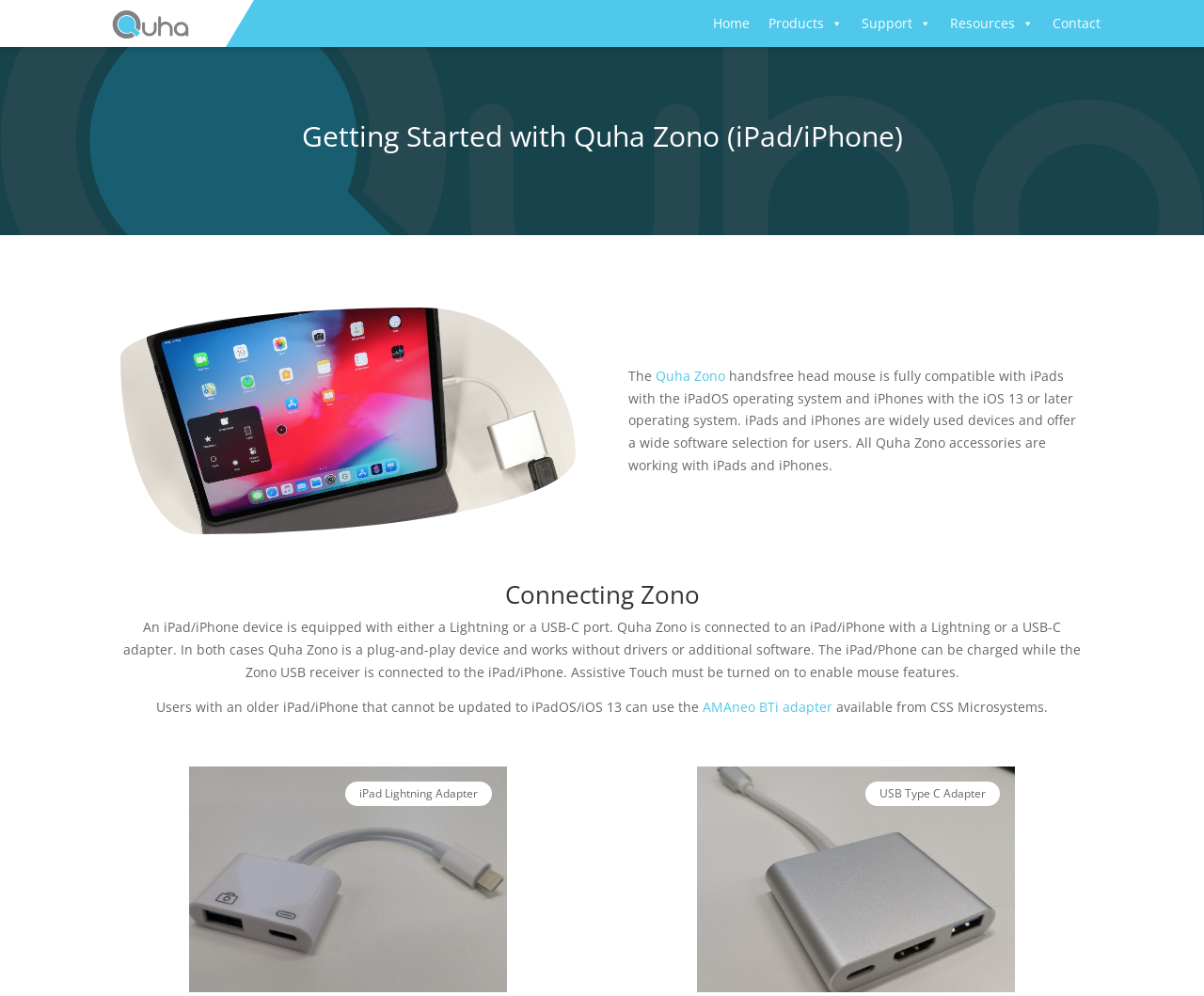What is the purpose of the AMAneo BTi adapter?
Answer the question in as much detail as possible.

The webpage mentions that users with an older iPad/iPhone that cannot be updated to iPadOS/iOS 13 can use the AMAneo BTi adapter, which is available from CSS Microsystems.